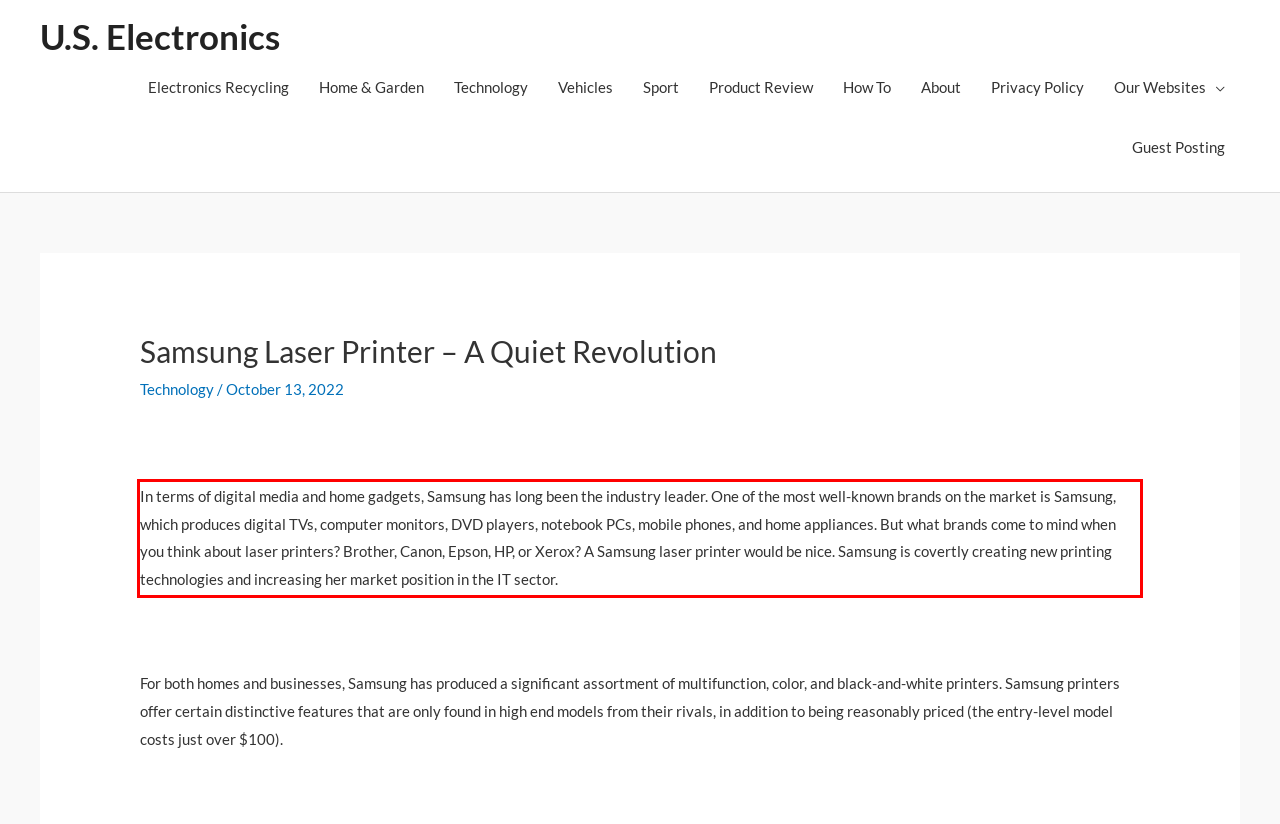Given the screenshot of a webpage, identify the red rectangle bounding box and recognize the text content inside it, generating the extracted text.

In terms of digital media and home gadgets, Samsung has long been the industry leader. One of the most well-known brands on the market is Samsung, which produces digital TVs, computer monitors, DVD players, notebook PCs, mobile phones, and home appliances. But what brands come to mind when you think about laser printers? Brother, Canon, Epson, HP, or Xerox? A Samsung laser printer would be nice. Samsung is covertly creating new printing technologies and increasing her market position in the IT sector.